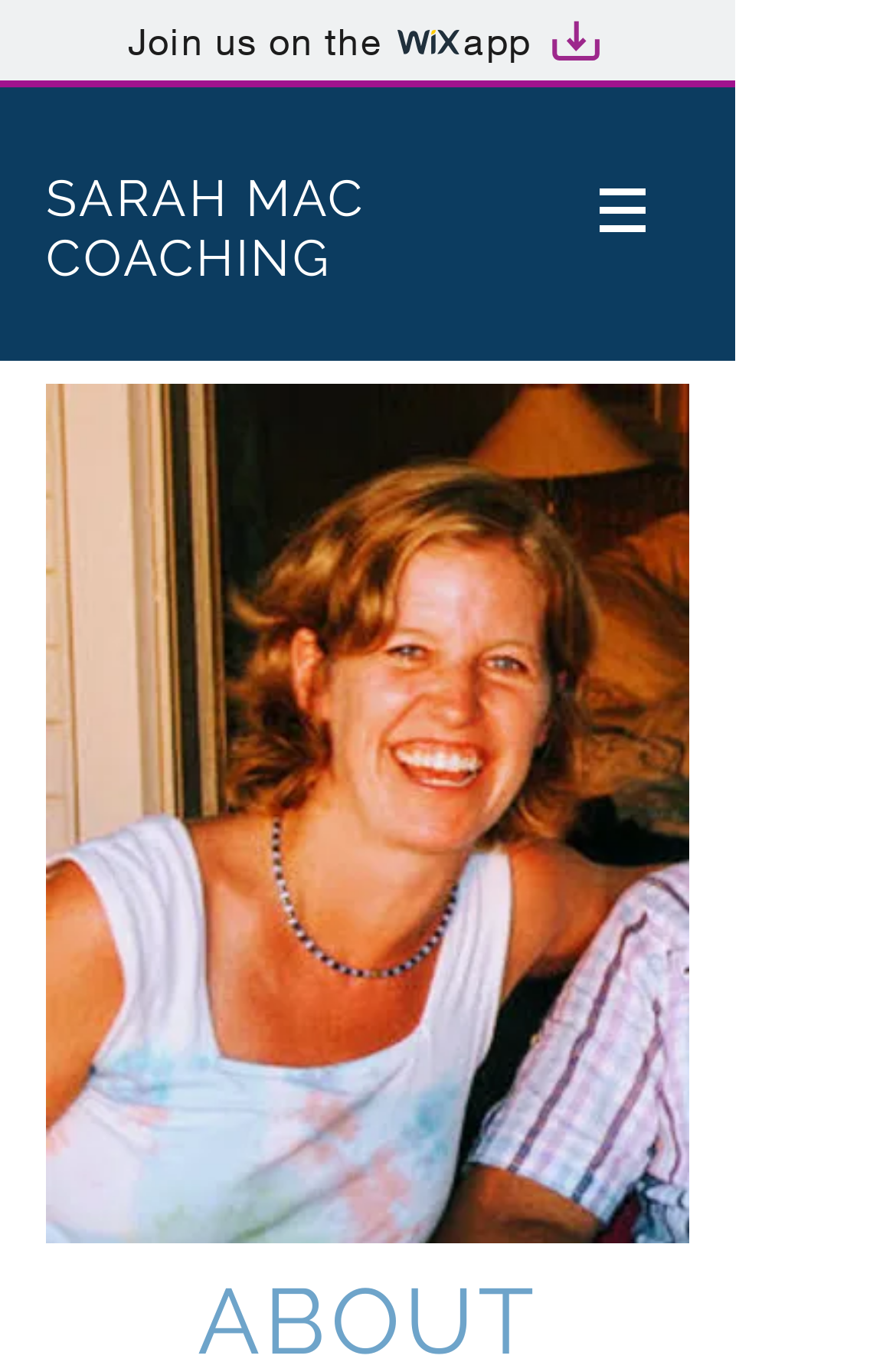Please answer the following question using a single word or phrase: What is the name of the coaching service?

SARAH MAC COACHING